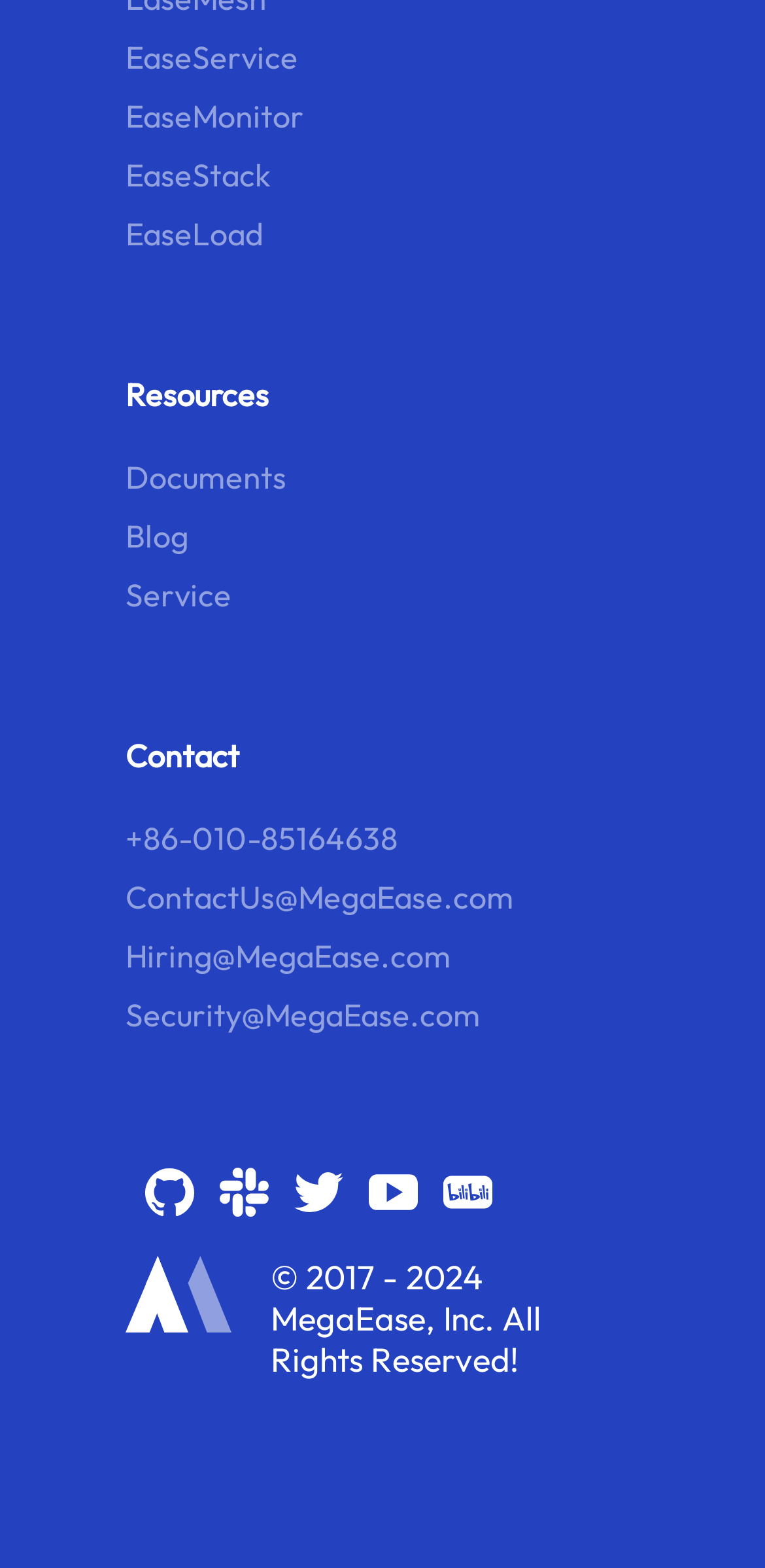Use a single word or phrase to answer the question:
What is the company name?

MegaEase, Inc.